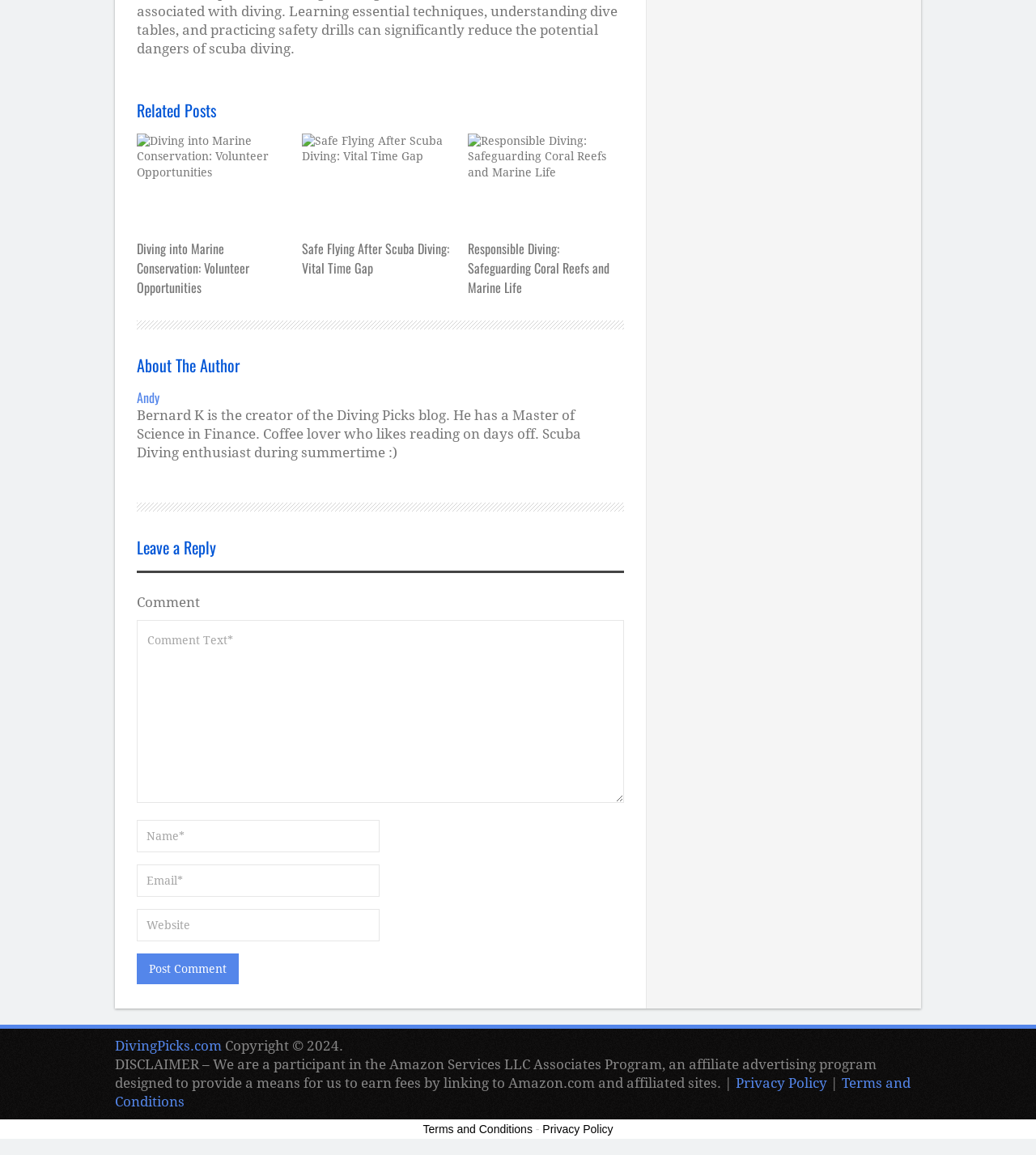From the element description name="url" placeholder="Website", predict the bounding box coordinates of the UI element. The coordinates must be specified in the format (top-left x, top-left y, bottom-right x, bottom-right y) and should be within the 0 to 1 range.

[0.132, 0.787, 0.366, 0.815]